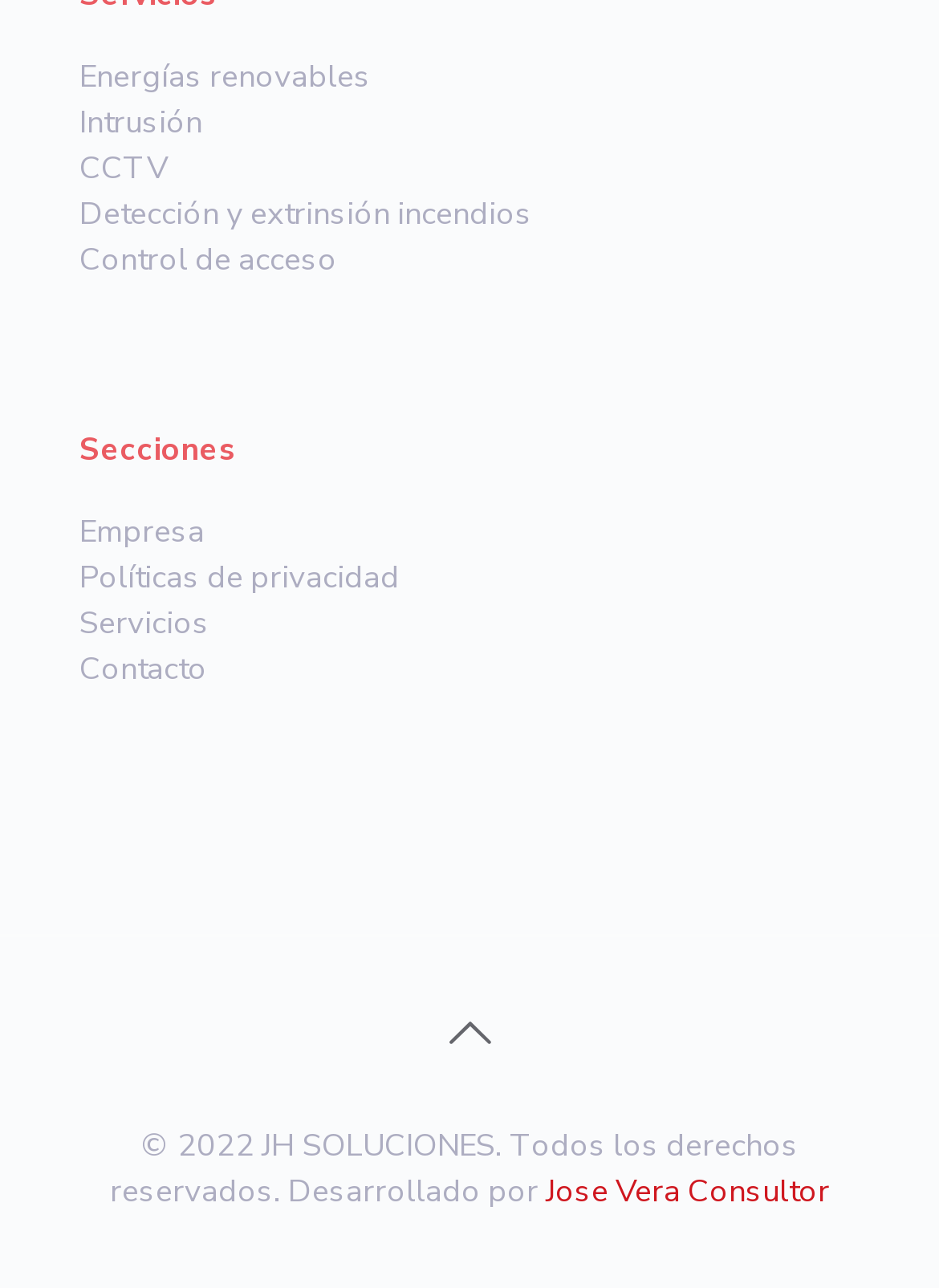Find the bounding box coordinates for the element that must be clicked to complete the instruction: "Visit Jose Vera Consultor". The coordinates should be four float numbers between 0 and 1, indicated as [left, top, right, bottom].

[0.581, 0.908, 0.883, 0.942]